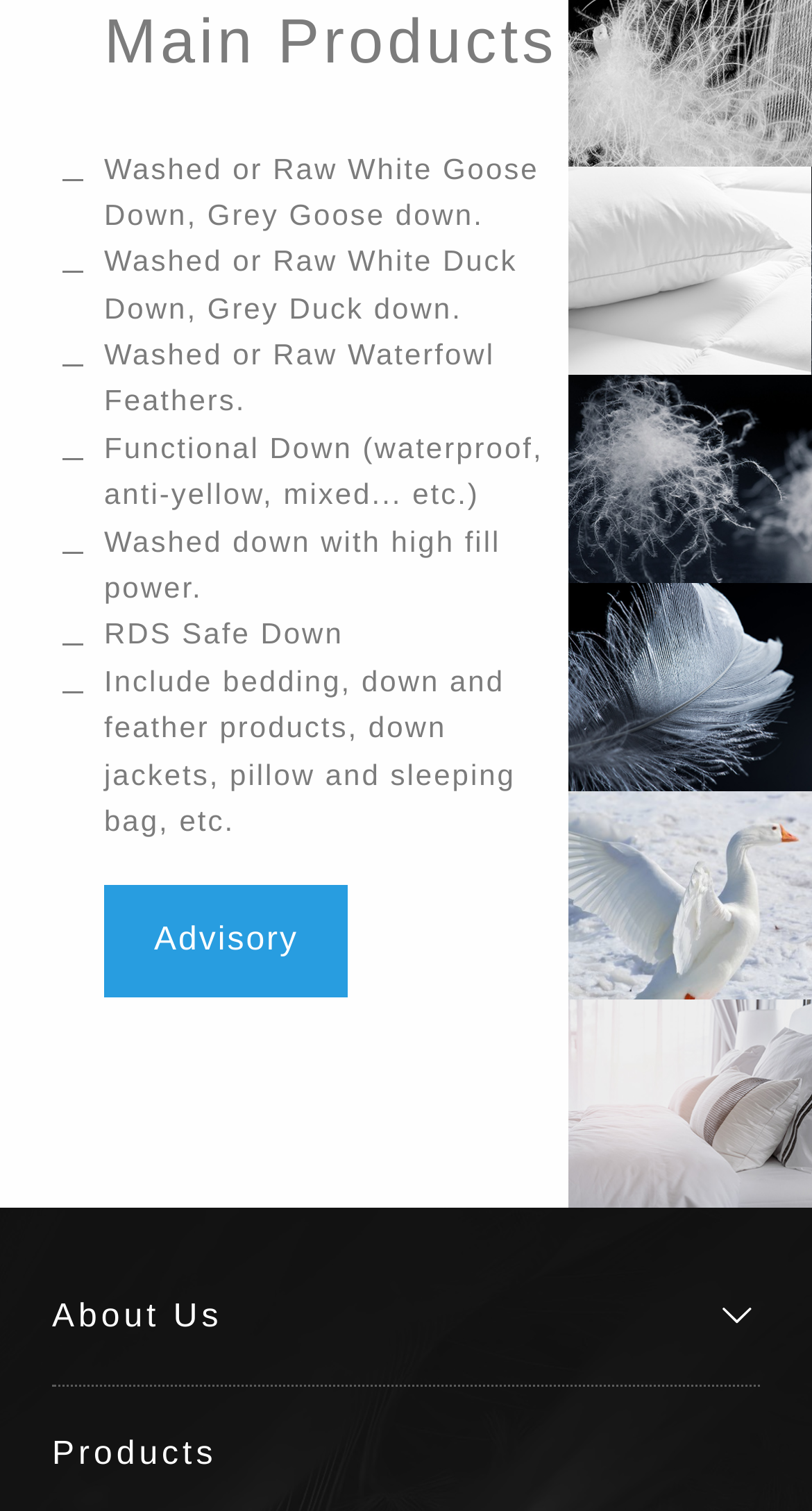Refer to the image and provide a thorough answer to this question:
What types of down are mentioned?

From the static text elements, we can see that the webpage mentions different types of down, including washed or raw white goose down, grey goose down, washed or raw white duck down, grey duck down, and washed or raw waterfowl feathers.